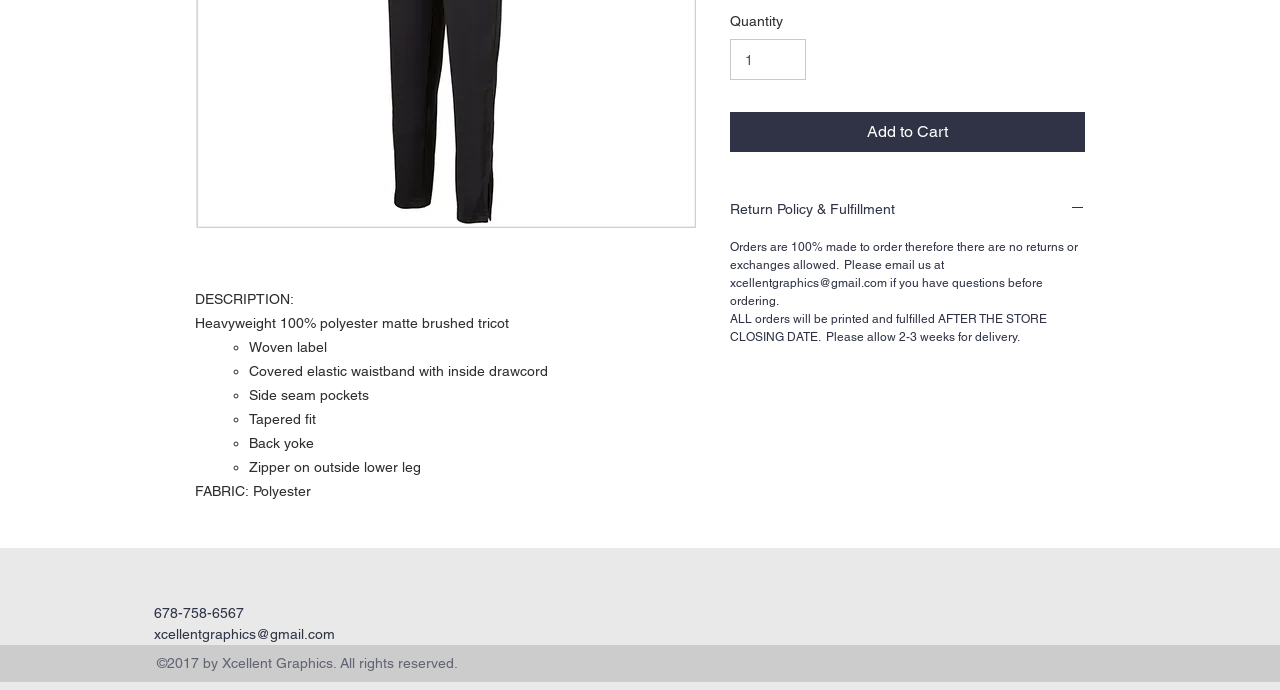From the screenshot, find the bounding box of the UI element matching this description: "Add to Cart". Supply the bounding box coordinates in the form [left, top, right, bottom], each a float between 0 and 1.

[0.57, 0.162, 0.848, 0.22]